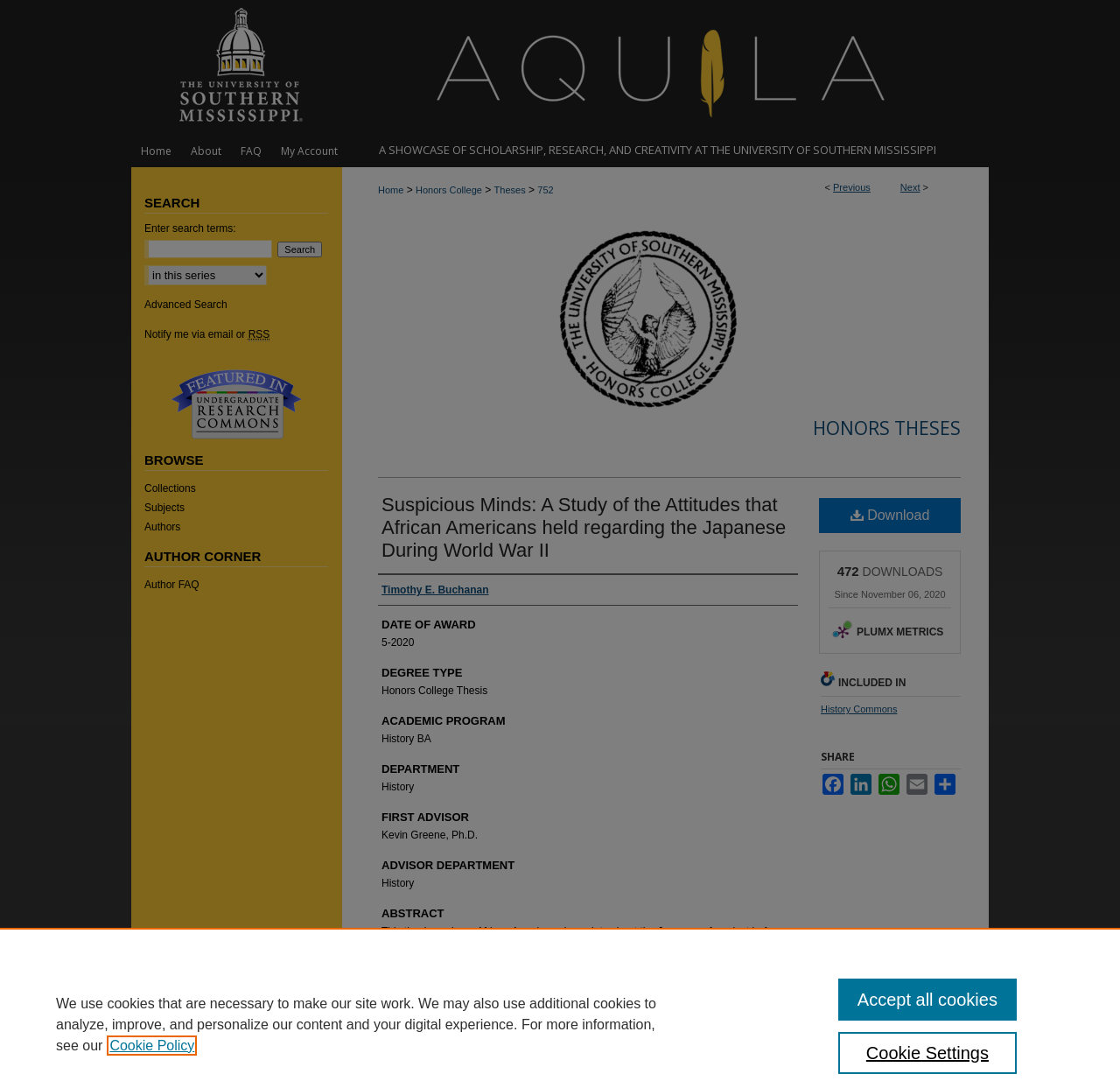Please identify the bounding box coordinates of the element's region that should be clicked to execute the following instruction: "Download the thesis". The bounding box coordinates must be four float numbers between 0 and 1, i.e., [left, top, right, bottom].

[0.731, 0.461, 0.858, 0.493]